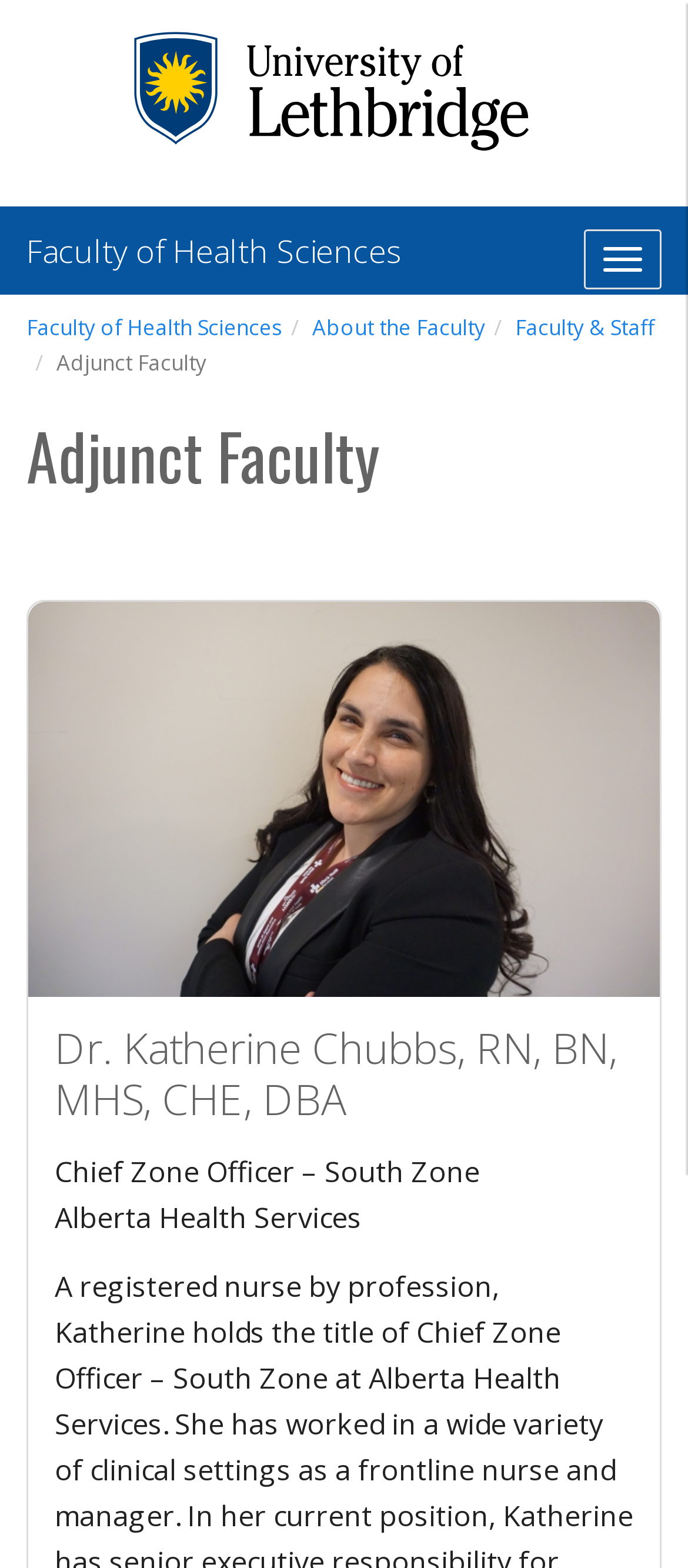What organization does Dr. Katherine Chubbs work for?
Use the image to give a comprehensive and detailed response to the question.

Below the title of Dr. Katherine Chubbs, I found a static text 'Alberta Health Services' which is likely to be the organization she works for.